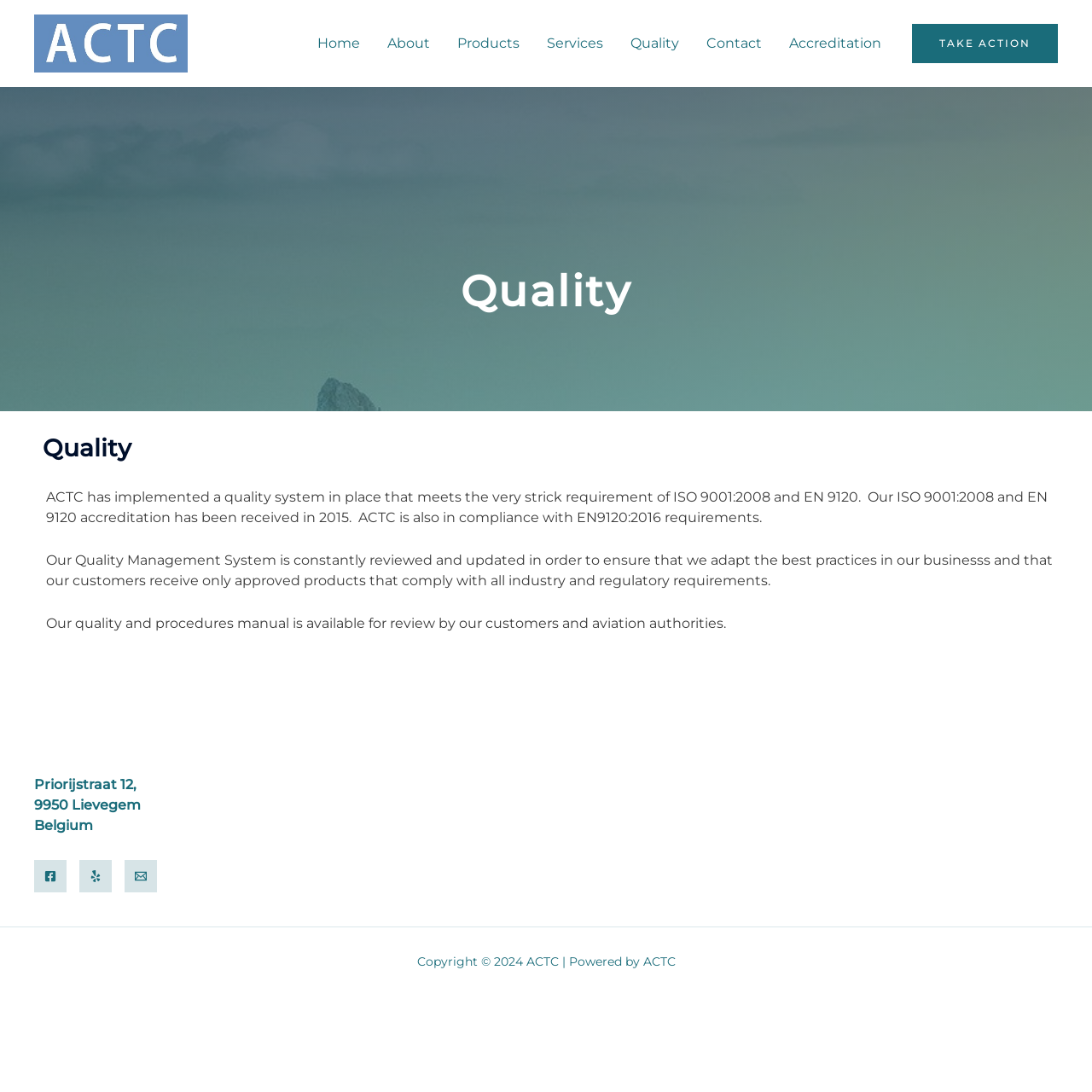Identify the bounding box coordinates for the region to click in order to carry out this instruction: "Click on the Home link". Provide the coordinates using four float numbers between 0 and 1, formatted as [left, top, right, bottom].

[0.278, 0.012, 0.342, 0.067]